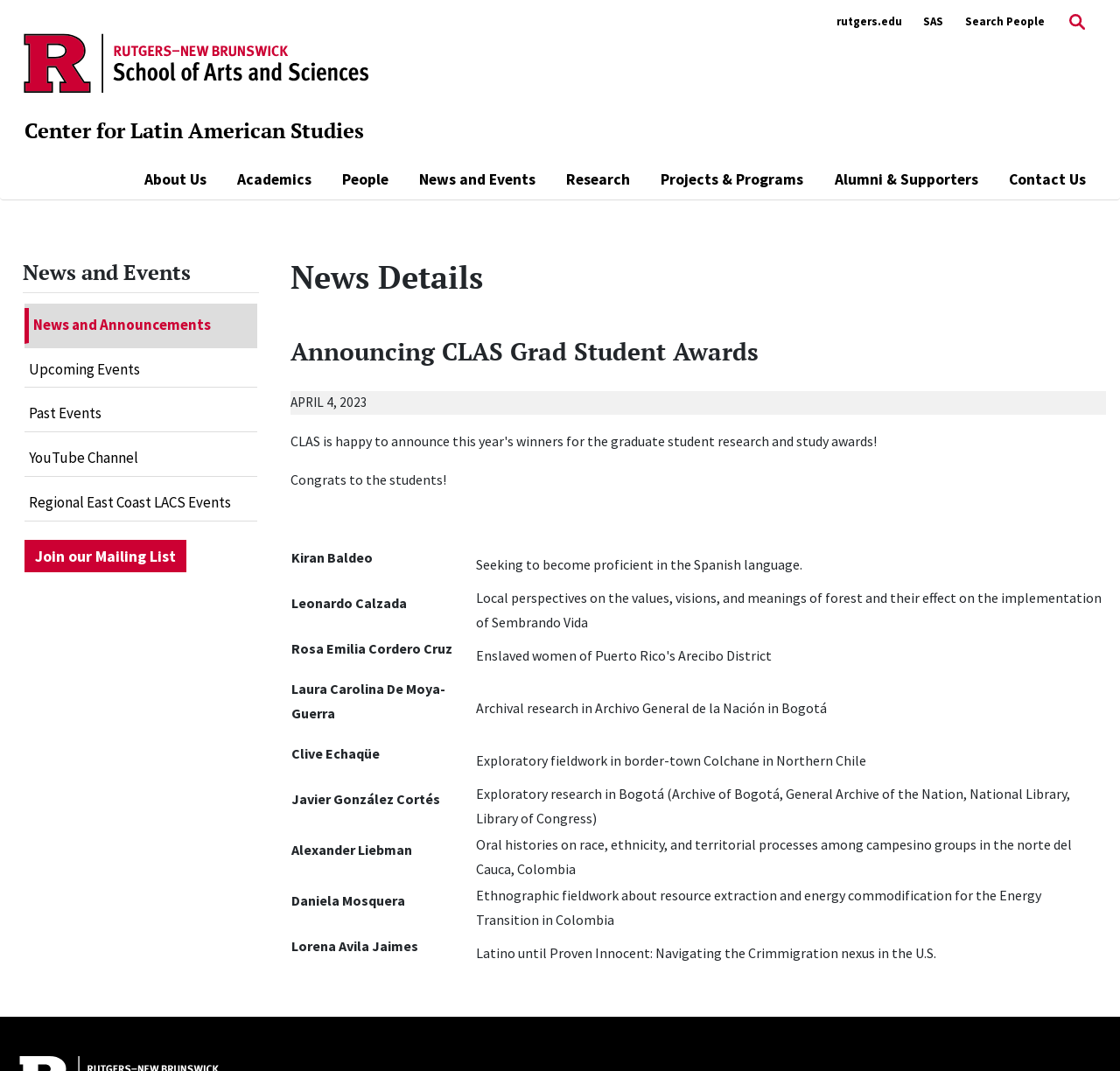Please respond in a single word or phrase: 
What is the date of the news article?

APRIL 4, 2023